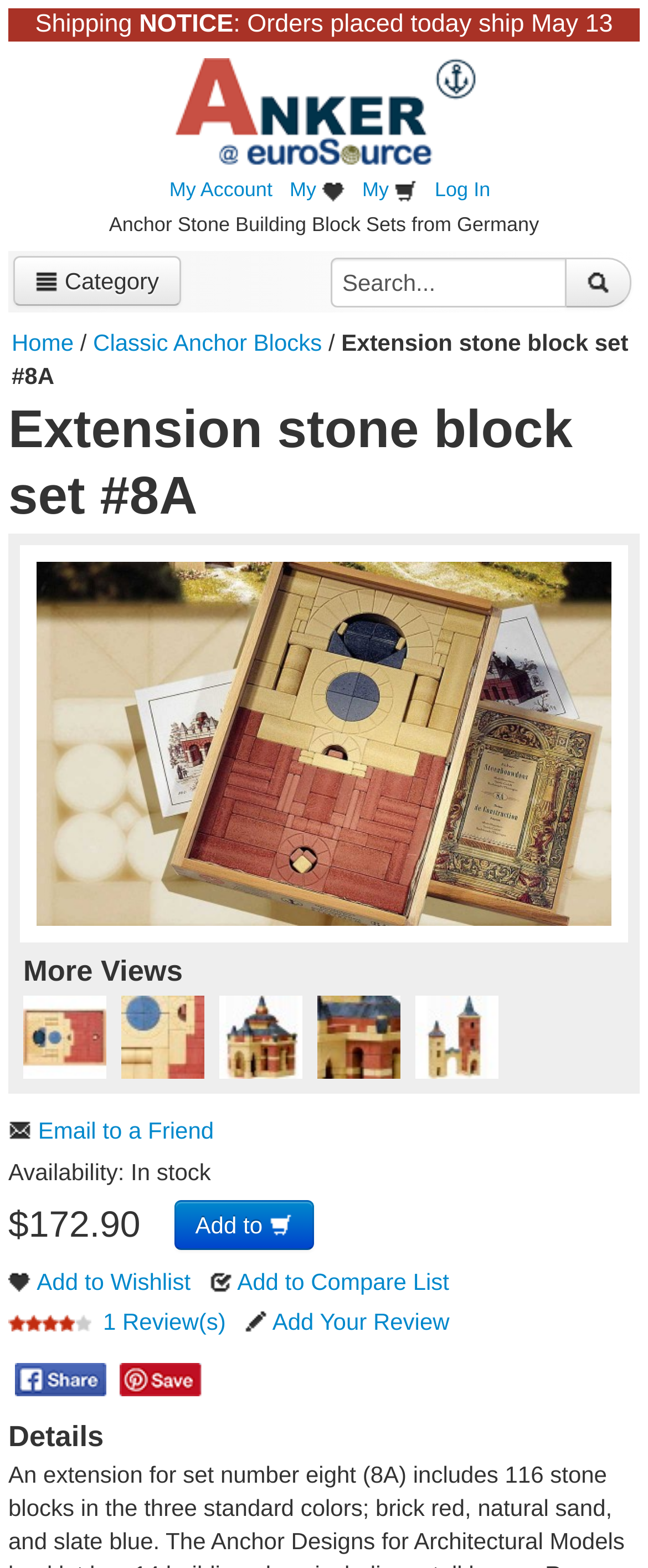What is the name of the building block set being described?
Please elaborate on the answer to the question with detailed information.

I found the name of the building block set in the heading section, which states 'Anchor Stone Building Block Sets from Germany'.